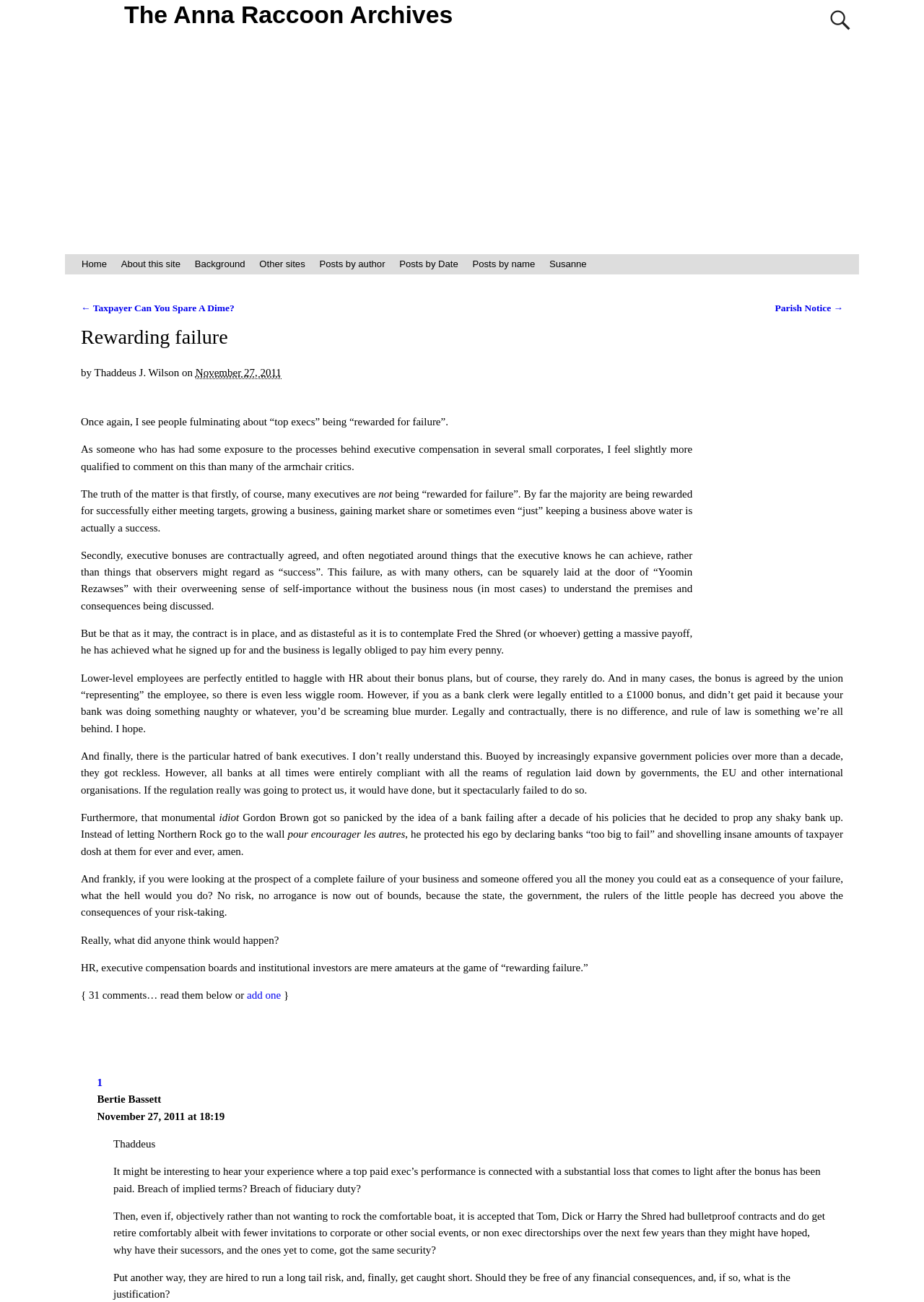What is the title of the webpage?
Use the screenshot to answer the question with a single word or phrase.

Rewarding failure – The Anna Raccoon Archives